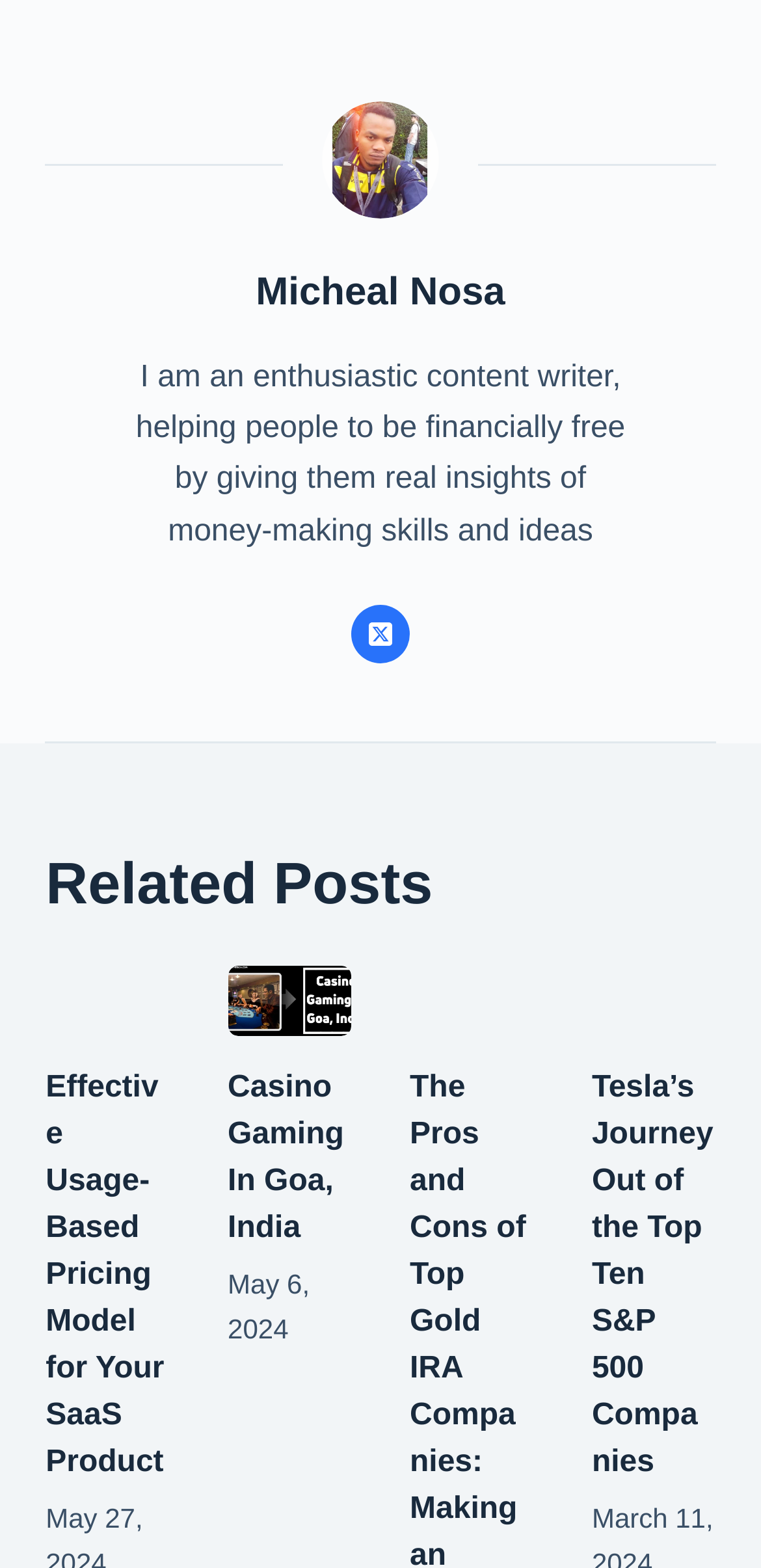What is the topic of the post with the image 'Usage-Based Pricing Model for SaaS Product'?
With the help of the image, please provide a detailed response to the question.

The topic of the post with the image 'Usage-Based Pricing Model for SaaS Product' can be inferred from the image description and the link text 'Effective Usage-Based Pricing Model for Your SaaS Product'.